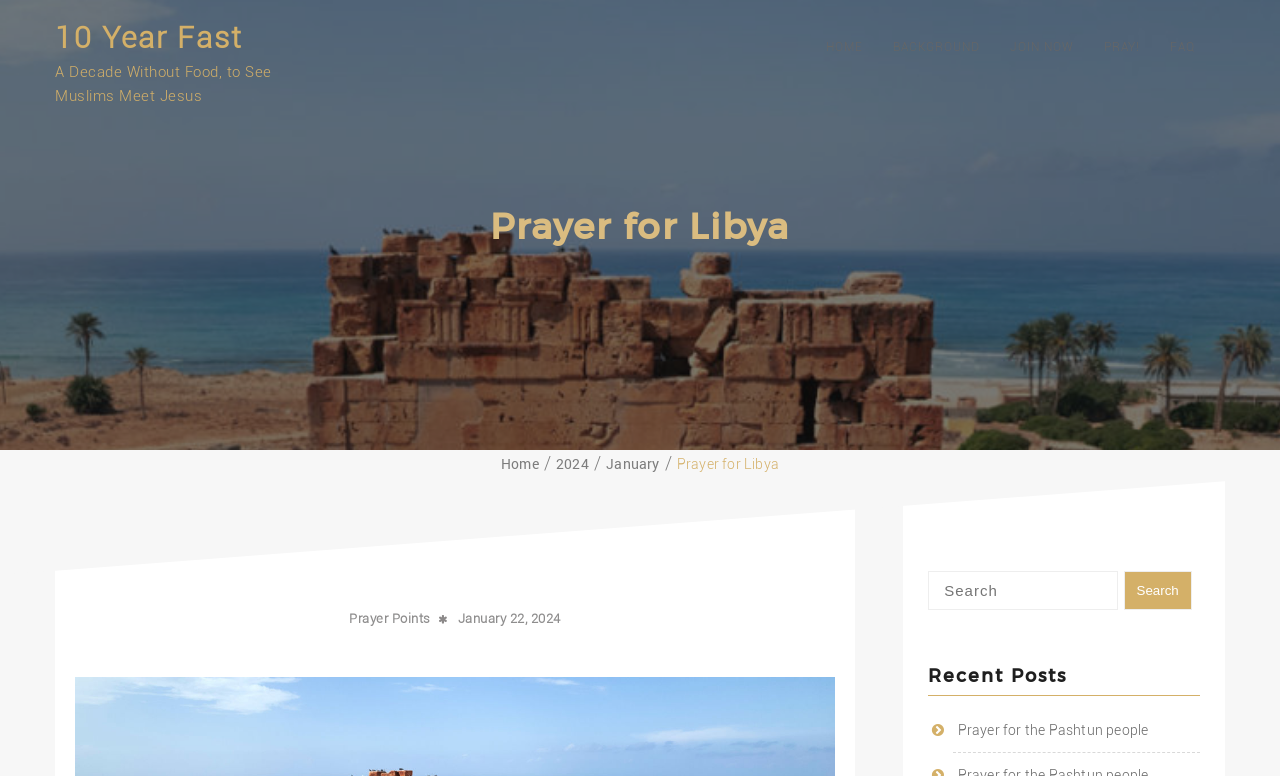Please identify the bounding box coordinates of the element that needs to be clicked to execute the following command: "Read the 'Recent Posts'". Provide the bounding box using four float numbers between 0 and 1, formatted as [left, top, right, bottom].

[0.725, 0.856, 0.938, 0.896]